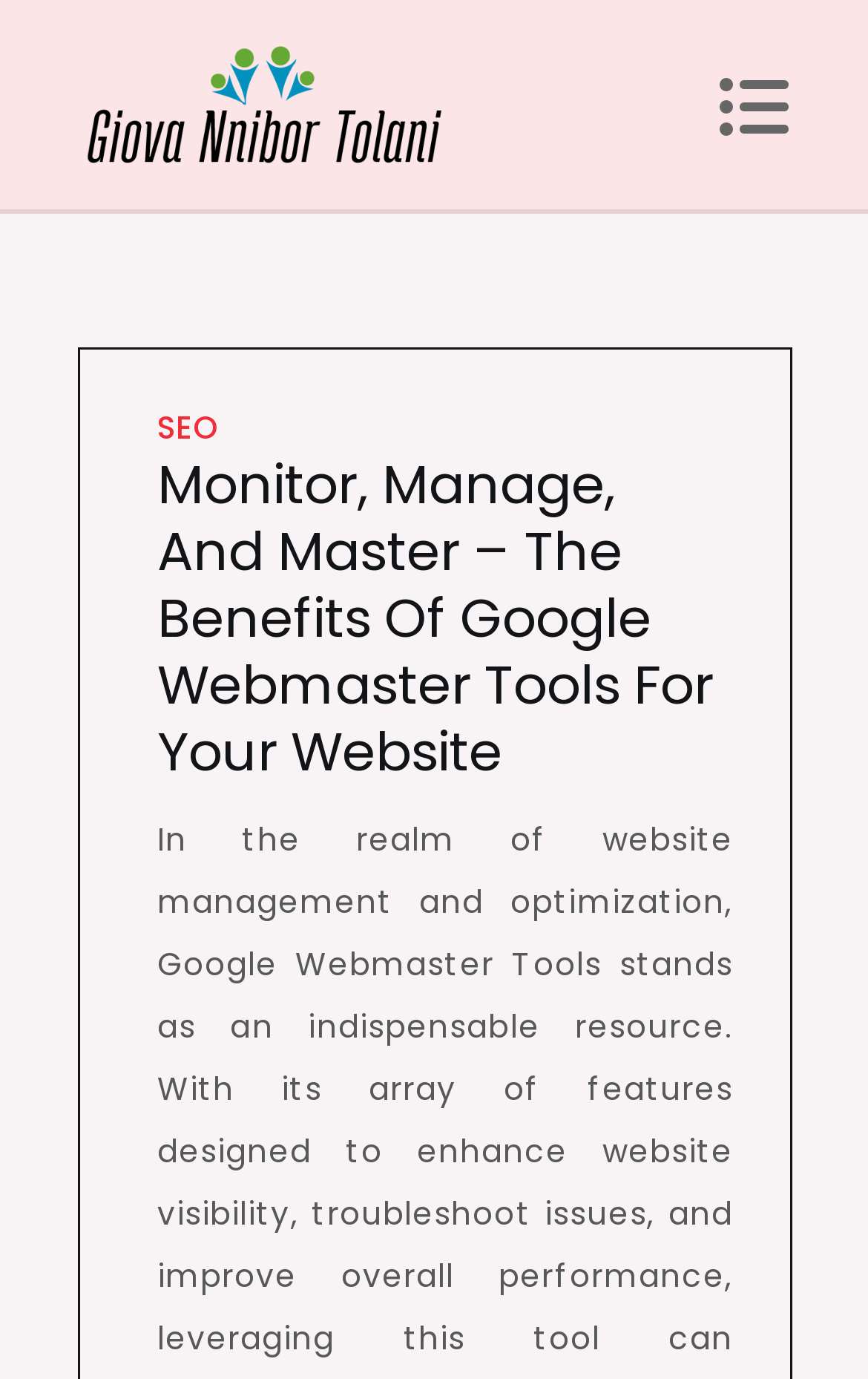Given the element description SEO, identify the bounding box coordinates for the UI element on the webpage screenshot. The format should be (top-left x, top-left y, bottom-right x, bottom-right y), with values between 0 and 1.

[0.181, 0.293, 0.254, 0.327]